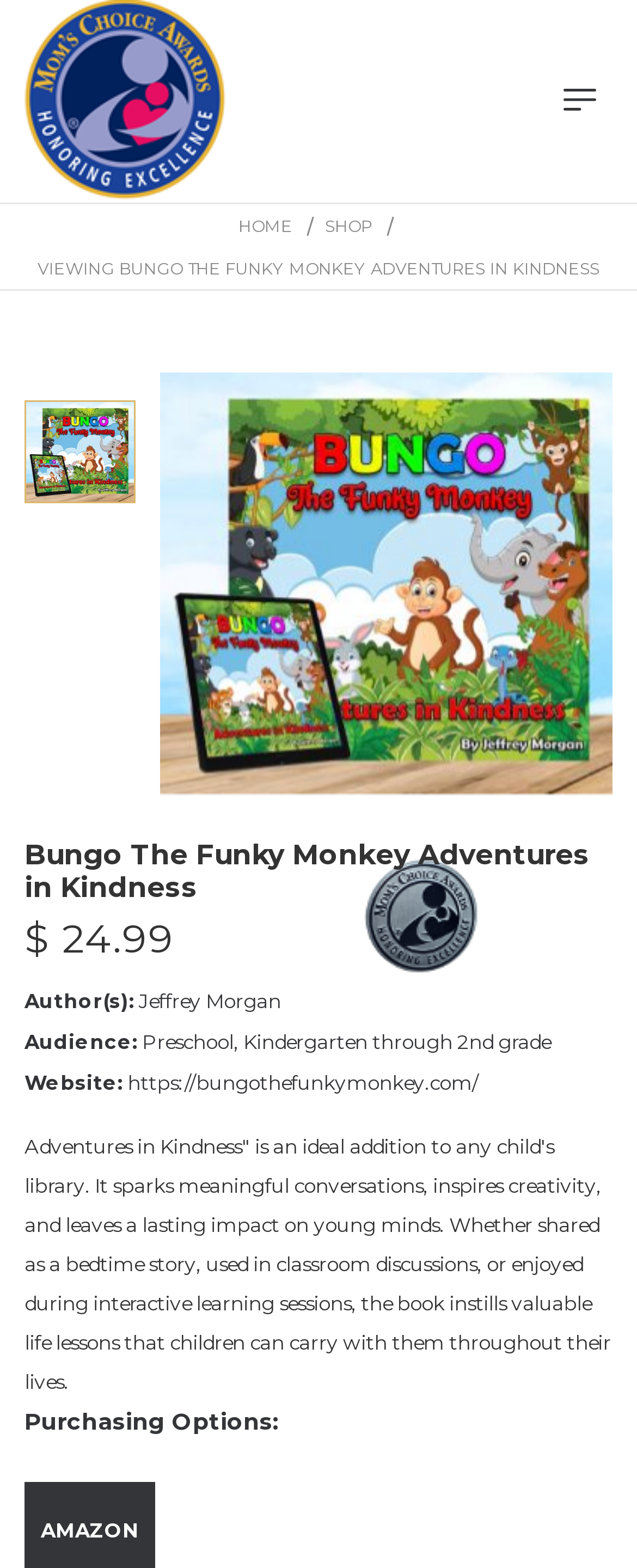Refer to the image and provide a thorough answer to this question:
What is the target audience for the book?

The target audience for the book can be found in the section that displays the book's details, where it is written as 'Audience: Preschool, Kindergarten through 2nd grade'.